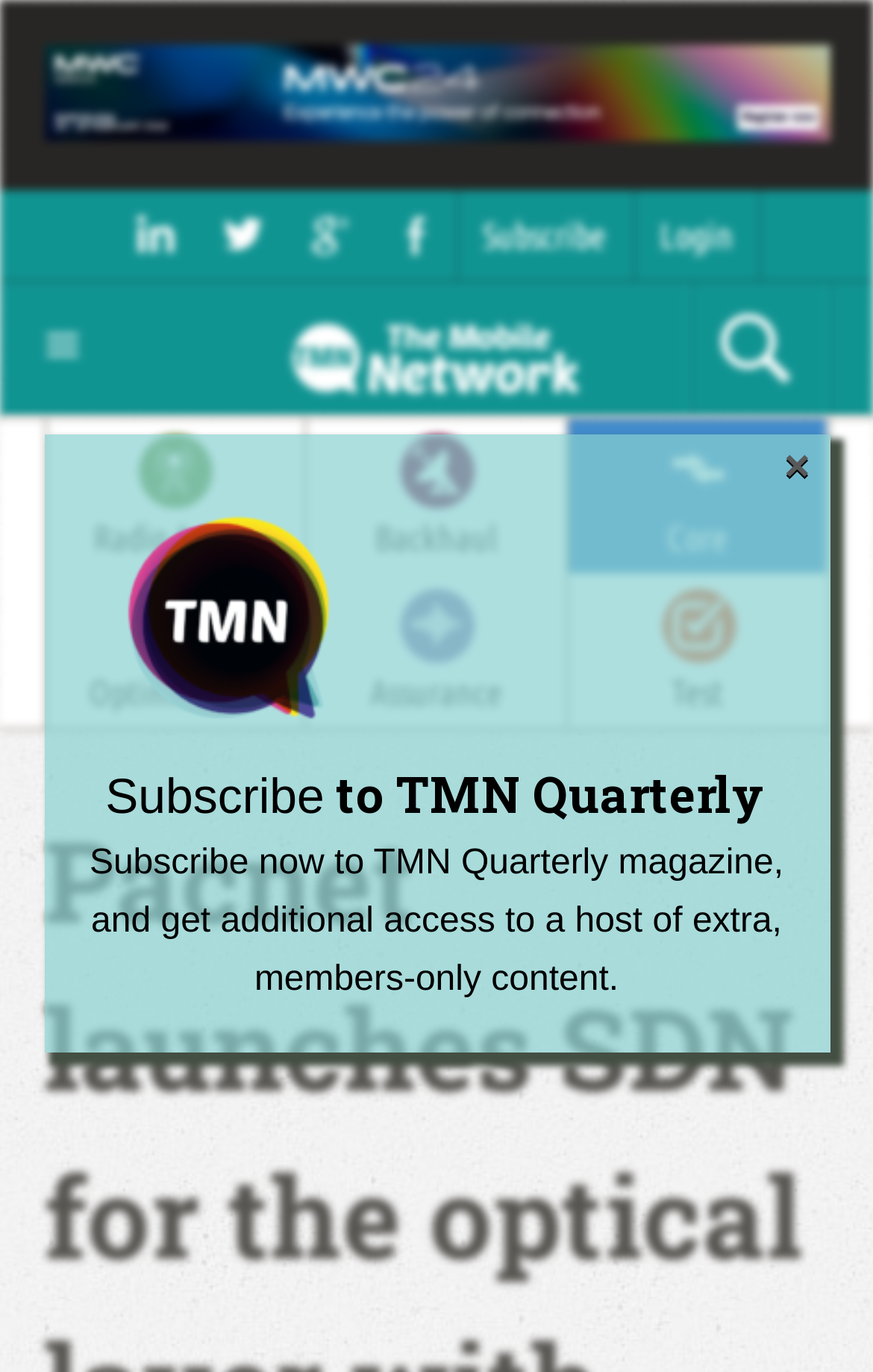Please identify the bounding box coordinates for the region that you need to click to follow this instruction: "Click on the Login link".

[0.724, 0.139, 0.871, 0.205]